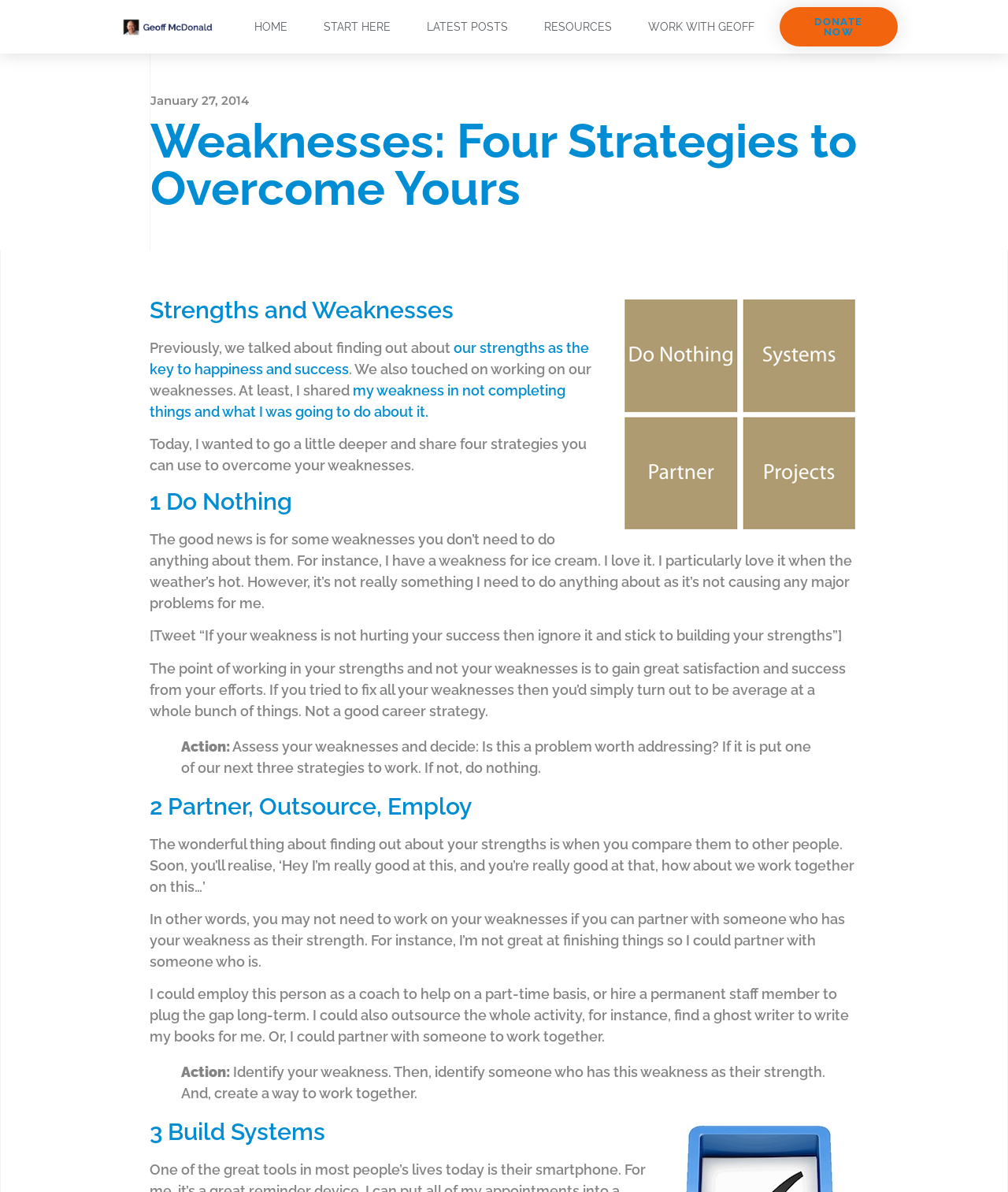Generate an in-depth caption that captures all aspects of the webpage.

This webpage is about overcoming weaknesses, with a focus on four strategies to do so. At the top, there is a navigation menu with links to "HOME", "START HERE", "LATEST POSTS", "RESOURCES", and "WORK WITH GEOFF". On the top right, there is a "DONATE NOW" button. Below the navigation menu, there is a heading that reads "Weaknesses: Four Strategies to Overcome Yours" with an image next to it.

The main content of the page is divided into four sections, each with a heading and a corresponding strategy to overcome weaknesses. The first section is "1 Do Nothing", which discusses the idea that some weaknesses may not need to be addressed if they are not causing major problems. The second section is "2 Partner, Outsource, Employ", which suggests partnering with someone who has a strength in an area where you have a weakness. The third section is "3 Build Systems", but the content of this section is not fully described in the accessibility tree.

Throughout the page, there are blocks of text that provide explanations and examples of each strategy. There are also blockquote elements that contain action items or summaries of the strategies. The text is written in a conversational tone, with the author sharing their personal experiences and insights. Overall, the page appears to be a blog post or article that provides advice and guidance on overcoming weaknesses.